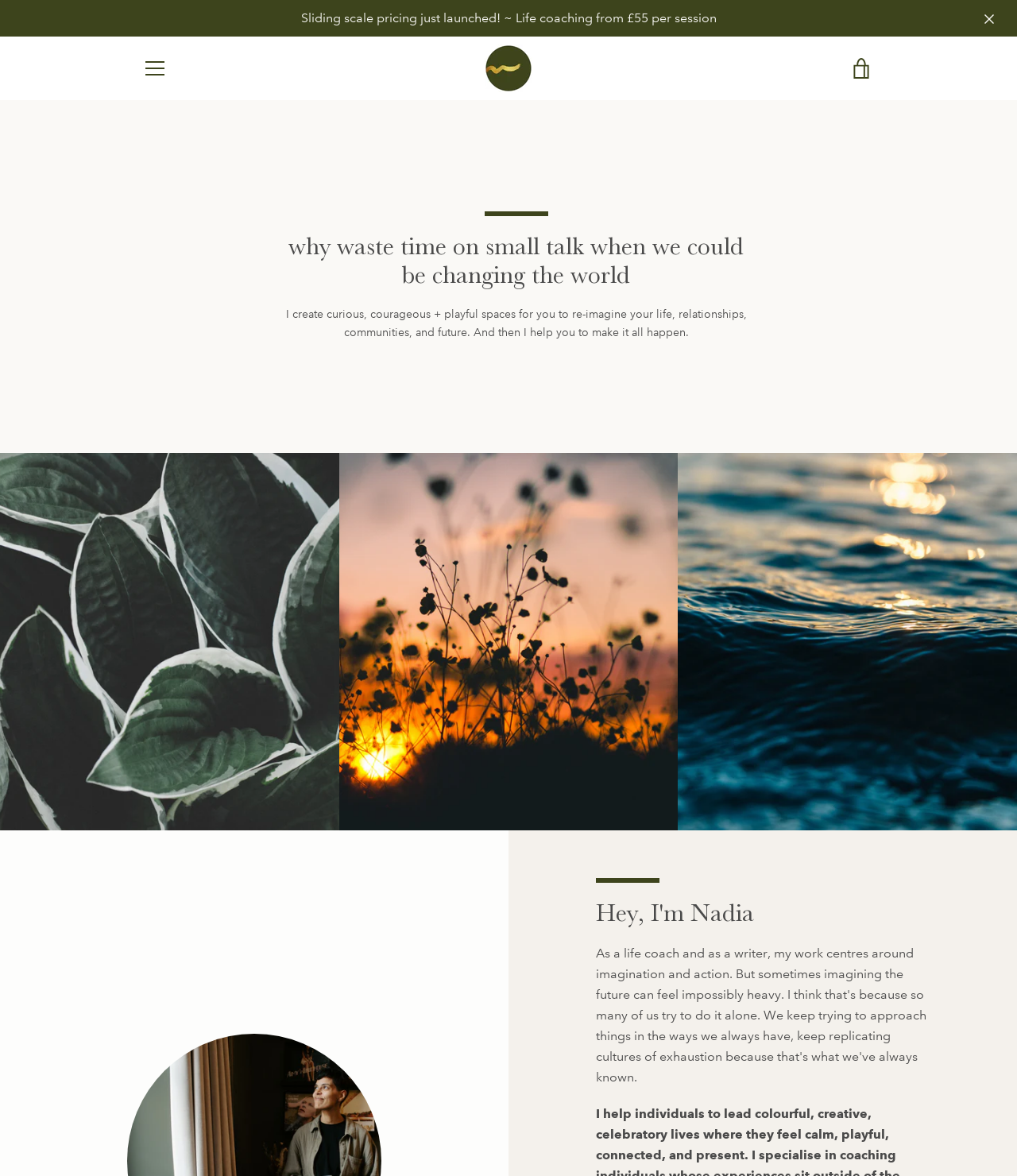Provide an in-depth description of the elements and layout of the webpage.

This webpage is about Everyday Writes, a life coaching service offered by Nadia Karim, a queer, neurodivergent, Black, and non-binary coach. At the top left corner, there is a "Skip to content" link, followed by a link announcing the launch of sliding scale pricing for life coaching sessions starting from £55. Next to it, there is a button to expand or collapse the menu.

On the top center, the Everyday Writes logo is displayed, featuring a forest green circle with a gold wavy line. Below the logo, there is a heading that reads, "why waste time on small talk when we could be changing the world." 

The main content area starts with a paragraph of text that describes Nadia's coaching approach, focusing on creating spaces for clients to reimagine their lives and relationships. Below this, there is a heading that introduces Nadia, followed by a section with four links to different pages: ABOUT COACHING, CONFIDENTIALITY + ETHICS, EASY READ WEBSITE, and SEARCH.

At the bottom of the page, there is a copyright notice with the year 2024, followed by a link to everyday writes and a mention of the website being powered by Shopify.